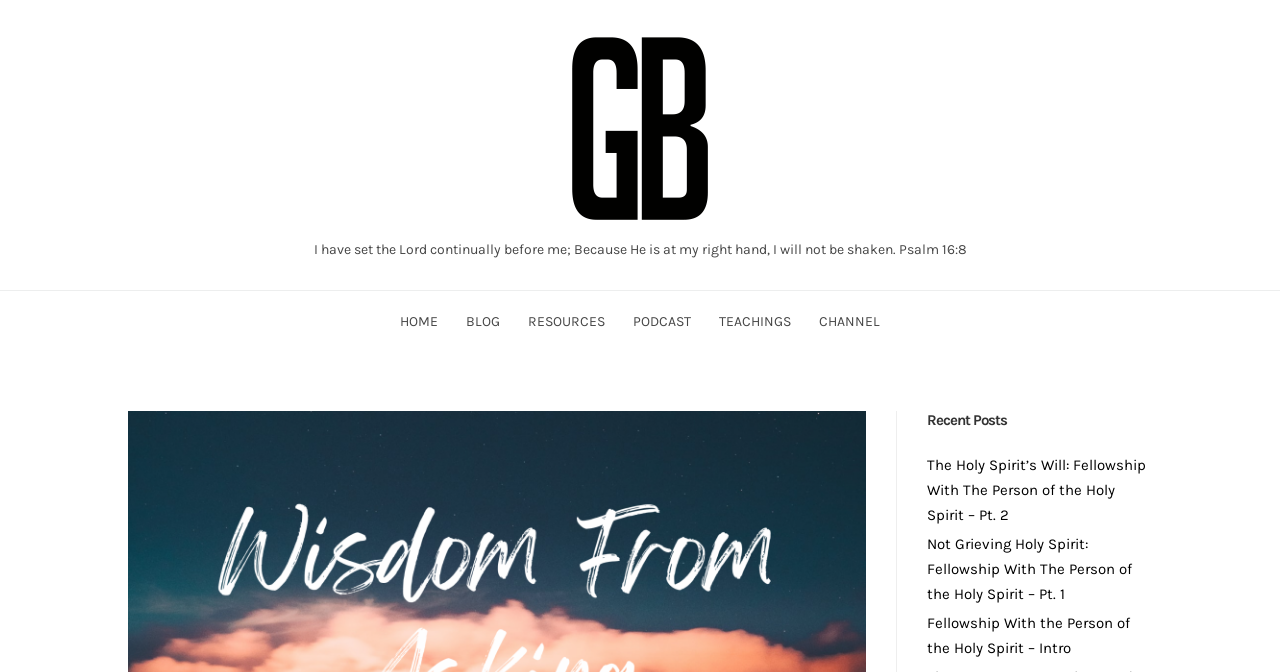Pinpoint the bounding box coordinates of the element that must be clicked to accomplish the following instruction: "go to the blog page". The coordinates should be in the format of four float numbers between 0 and 1, i.e., [left, top, right, bottom].

[0.364, 0.466, 0.391, 0.491]